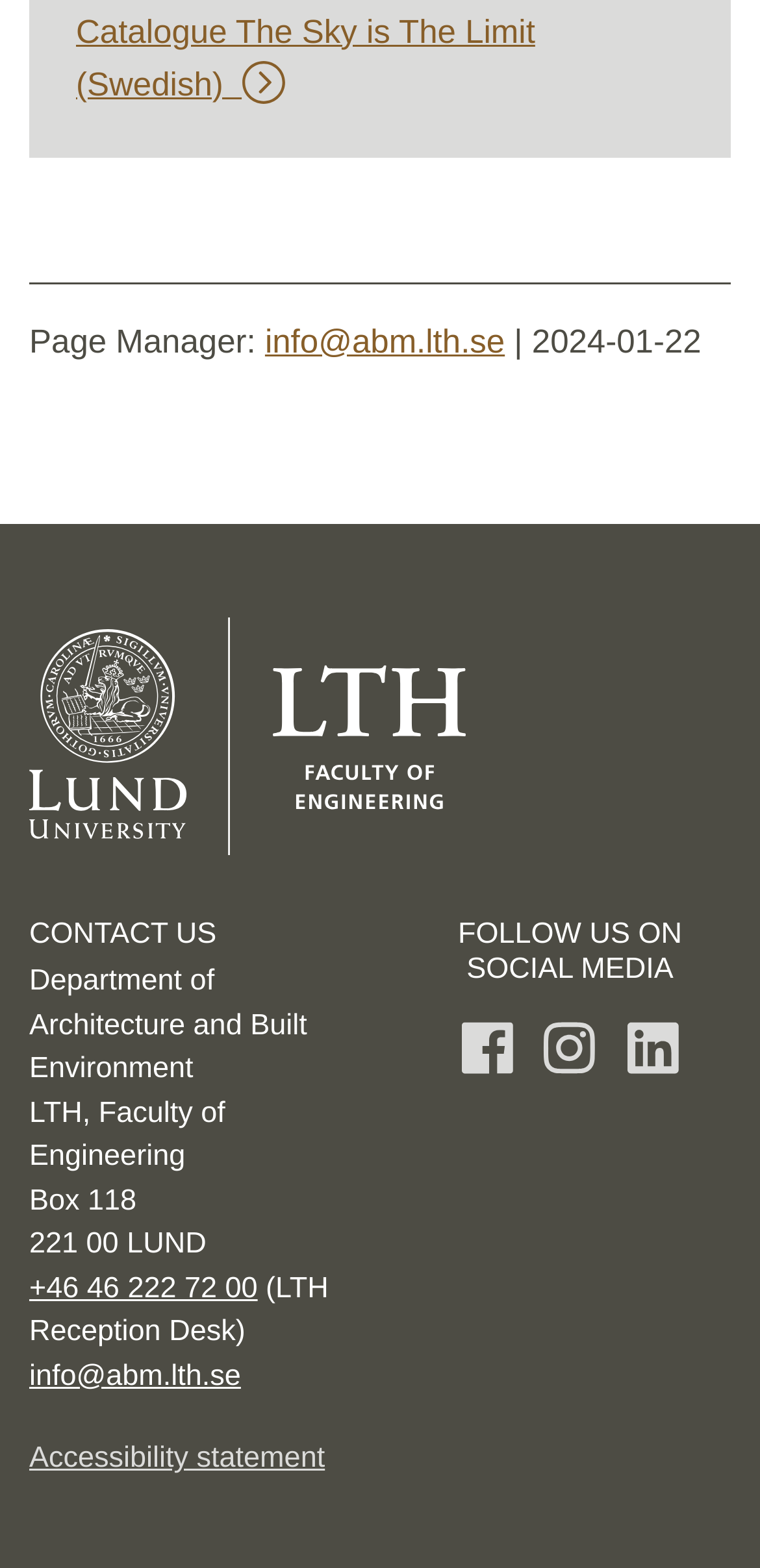Extract the bounding box coordinates for the HTML element that matches this description: "Accessibility statement". The coordinates should be four float numbers between 0 and 1, i.e., [left, top, right, bottom].

[0.038, 0.912, 0.462, 0.95]